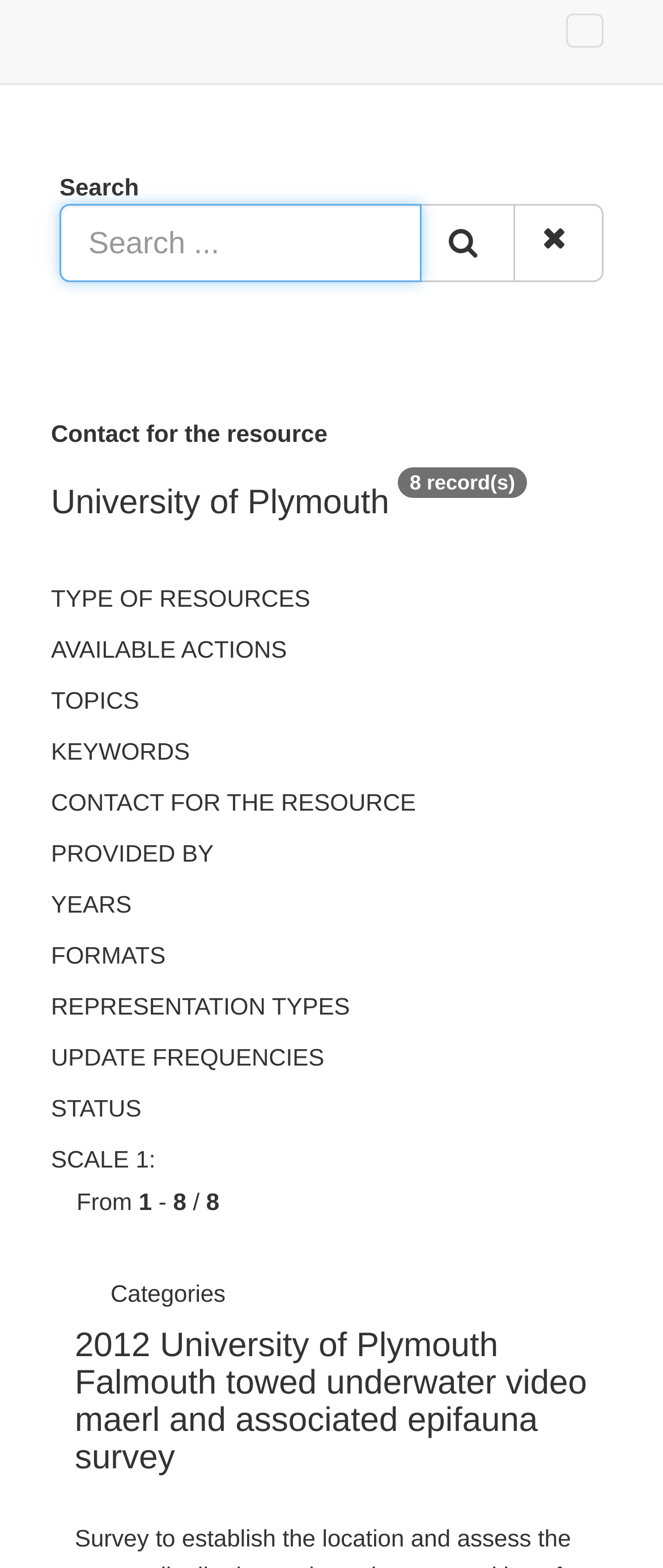Based on the visual content of the image, answer the question thoroughly: What is the title of the first product?

I found the answer by looking at the heading element with the text '2012 University of Plymouth Falmouth towed underwater video maerl and associated epifauna survey' located at [0.113, 0.846, 0.926, 0.942]. This element is a child of the LayoutTable and is likely to display the title of the first product.